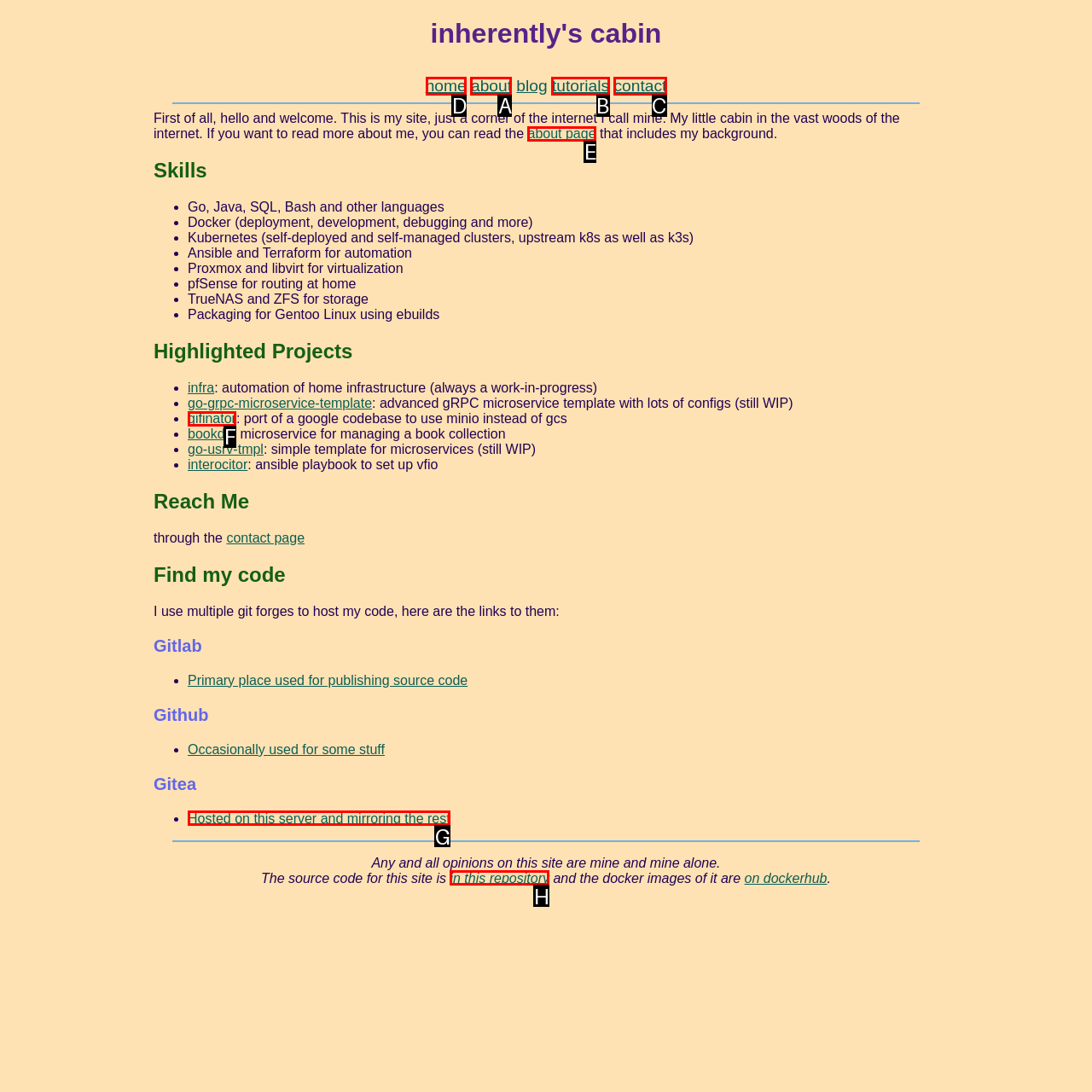Indicate the letter of the UI element that should be clicked to accomplish the task: click home. Answer with the letter only.

D